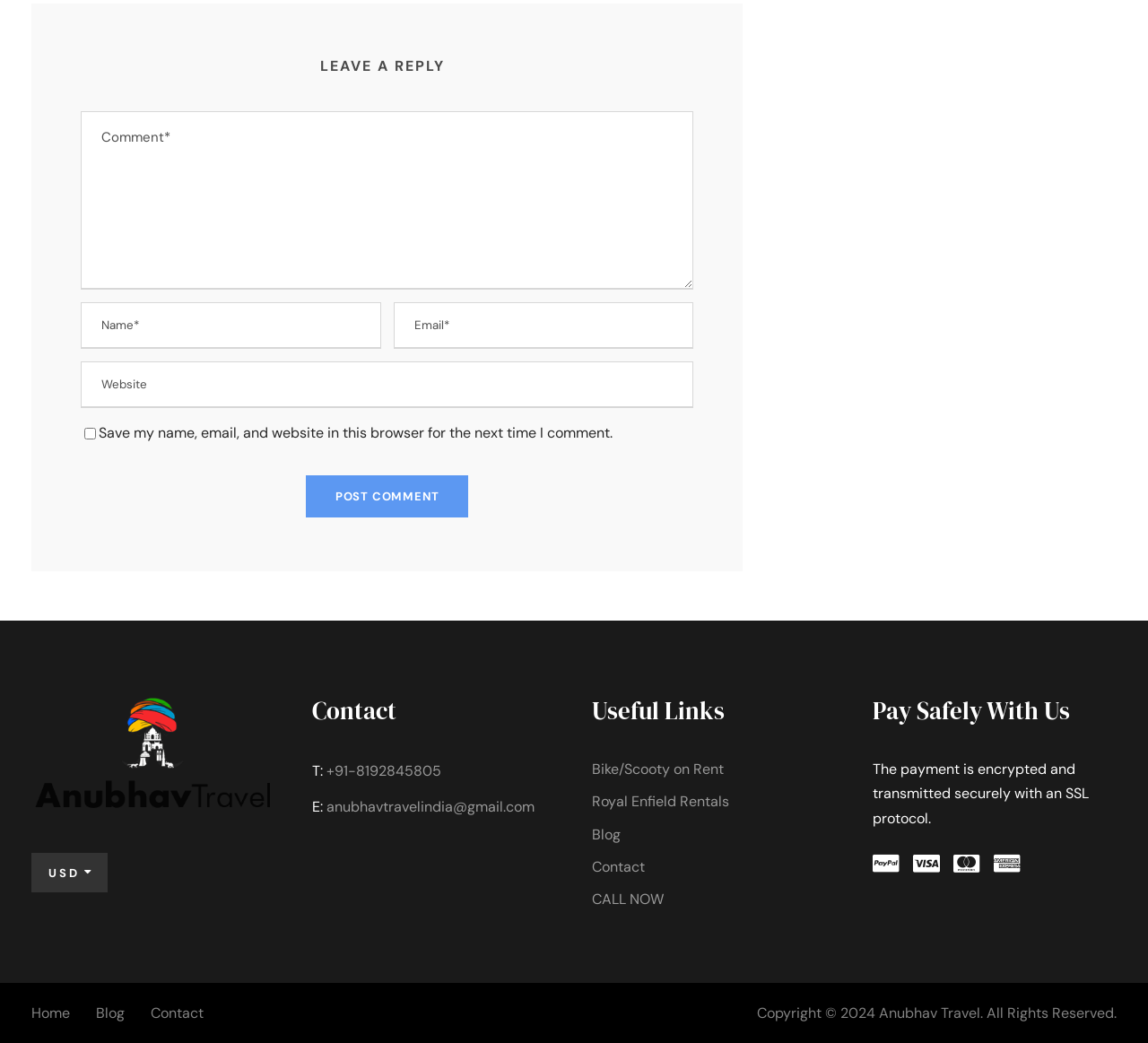Please identify the bounding box coordinates of the element that needs to be clicked to execute the following command: "post a comment". Provide the bounding box using four float numbers between 0 and 1, formatted as [left, top, right, bottom].

[0.266, 0.456, 0.408, 0.496]